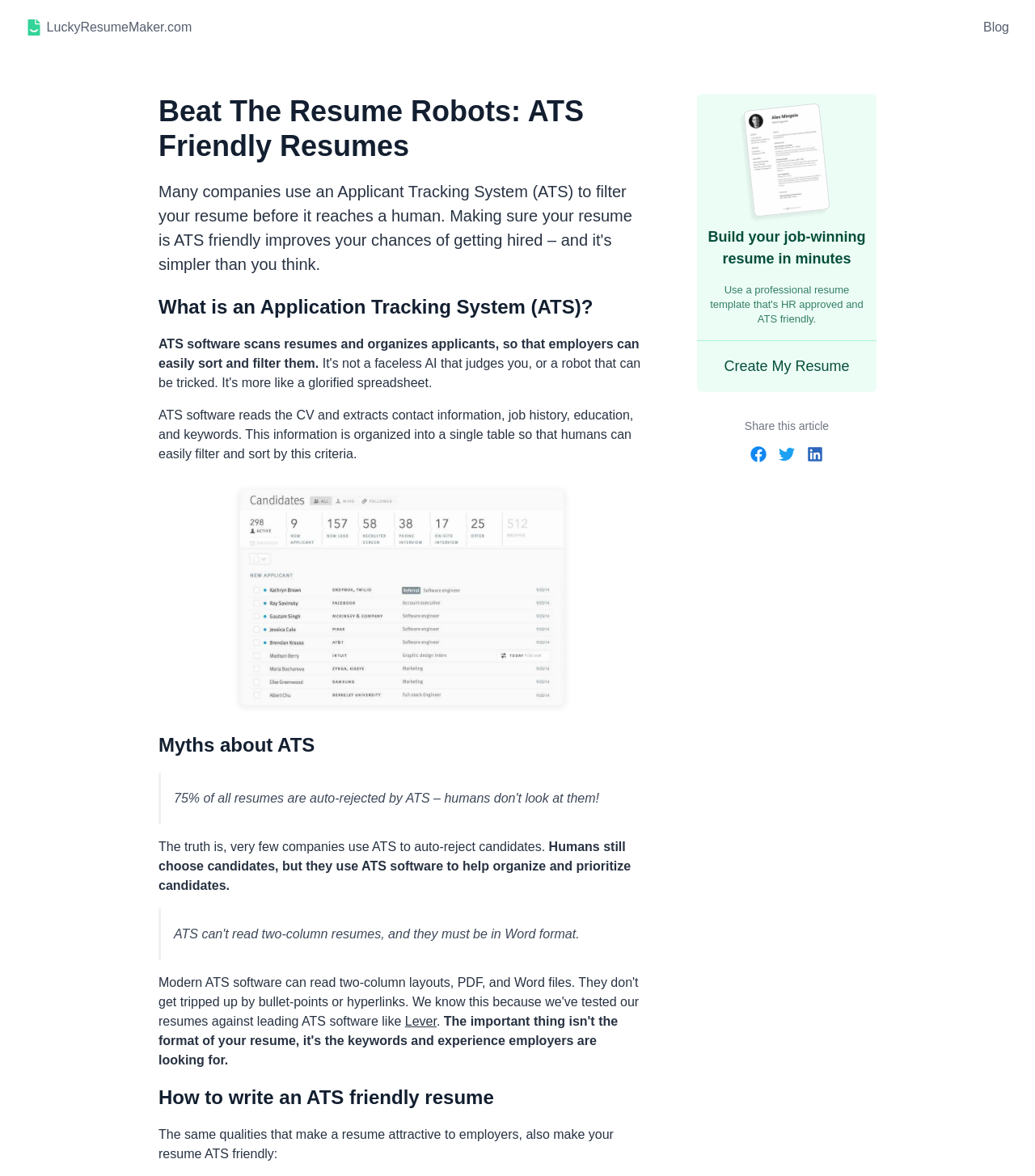What is an ATS?
By examining the image, provide a one-word or phrase answer.

Application Tracking System